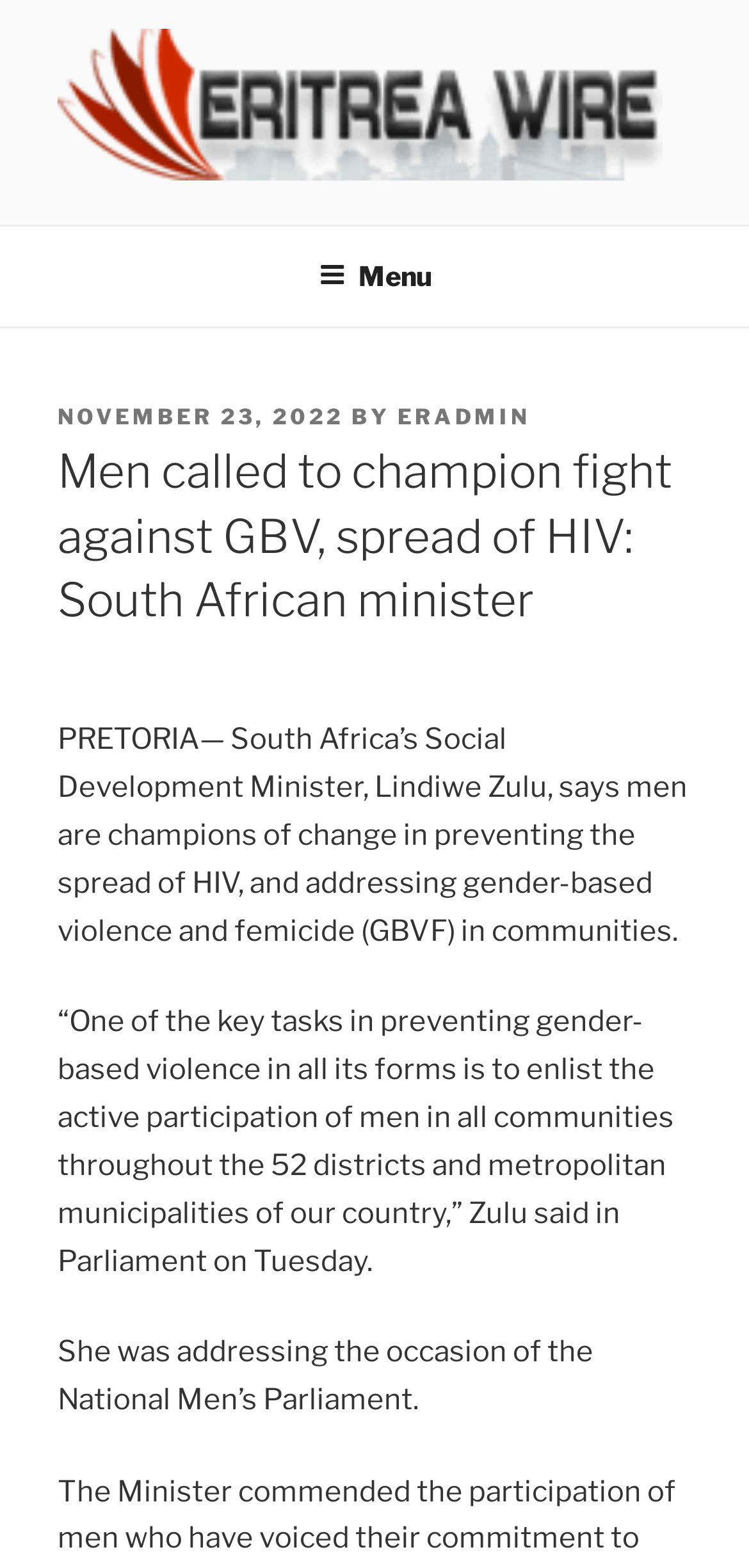Give a detailed explanation of the elements present on the webpage.

The webpage appears to be a news article from Eritrea Wire, with the title "Men called to champion fight against GBV, spread of HIV: South African minister". At the top left of the page, there is a link to the Eritrea Wire website, accompanied by an image of the Eritrea Wire logo. Next to the logo, there is a link to the website's name, "ERITREA WIRE", and a static text "News from Eritrea".

Below the top section, there is a navigation menu labeled "Top Menu" that spans the entire width of the page. The menu has a button labeled "Menu" that, when expanded, reveals a dropdown menu.

The main content of the page is a news article, which starts with a header section that includes the posting date, "NOVEMBER 23, 2022", and the author, "ERADMIN". The article's title, "Men called to champion fight against GBV, spread of HIV: South African minister", is displayed prominently in a heading.

The article's content is divided into three paragraphs. The first paragraph quotes South Africa's Social Development Minister, Lindiwe Zulu, stating that men are champions of change in preventing the spread of HIV and addressing gender-based violence and femicide. The second paragraph continues the quote, emphasizing the importance of enlisting men's active participation in preventing gender-based violence. The third paragraph mentions that the minister was addressing the National Men's Parliament.

Overall, the webpage has a simple layout, with a clear hierarchy of elements and a focus on presenting the news article's content.